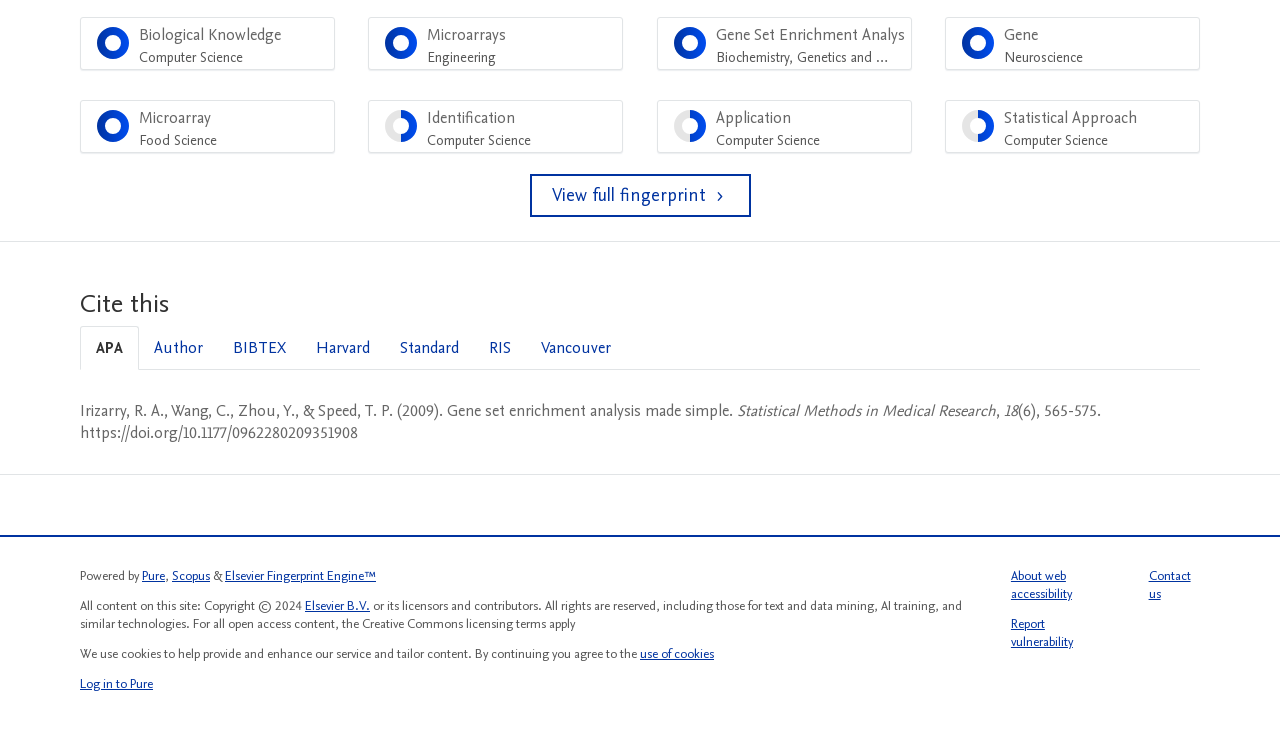Find the bounding box coordinates for the HTML element described in this sentence: "Contact us". Provide the coordinates as four float numbers between 0 and 1, in the format [left, top, right, bottom].

[0.897, 0.771, 0.93, 0.82]